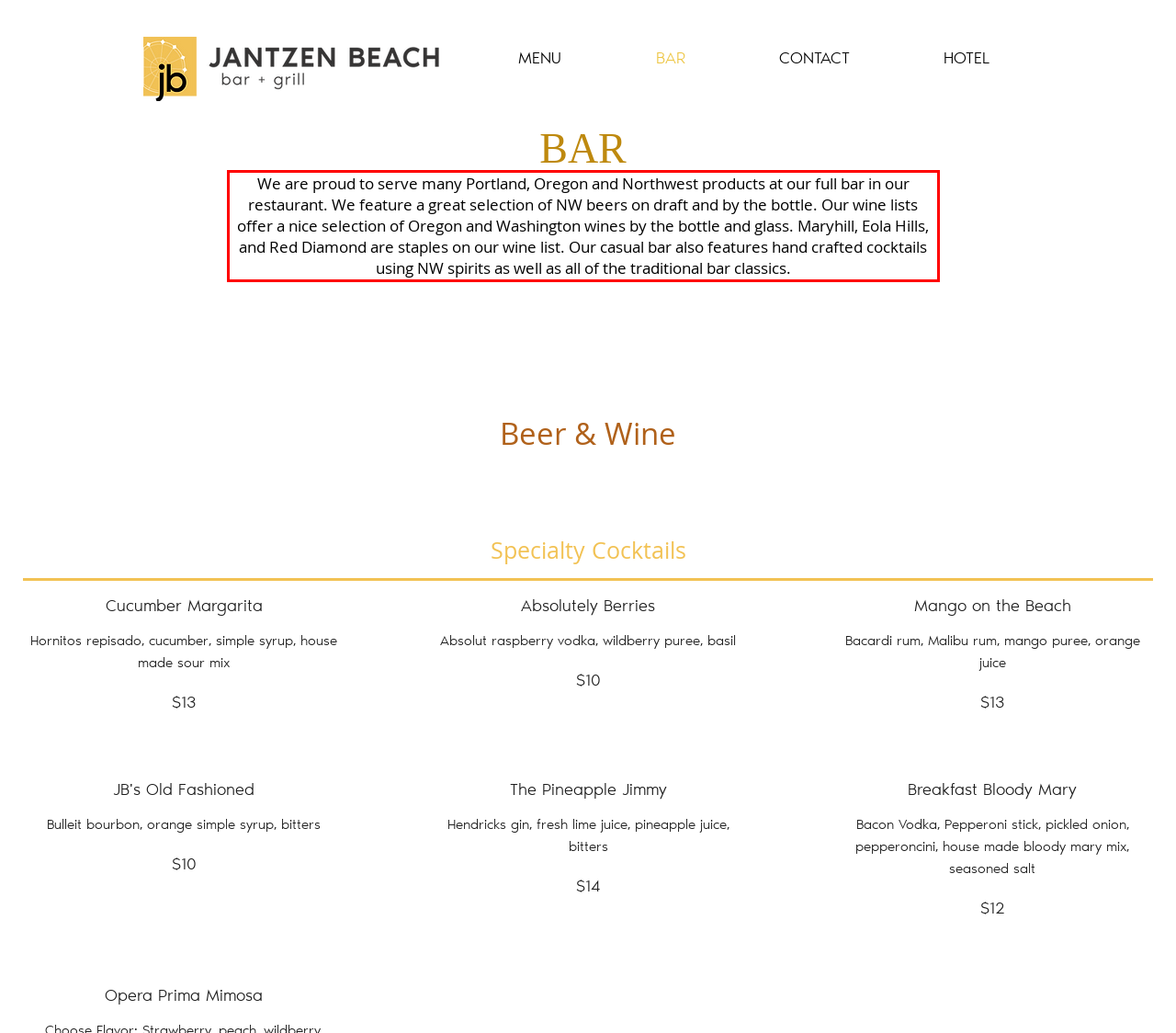Using OCR, extract the text content found within the red bounding box in the given webpage screenshot.

We are proud to serve many Portland, Oregon and Northwest products at our full bar in our restaurant. We feature a great selection of NW beers on draft and by the bottle. Our wine lists offer a nice selection of Oregon and Washington wines by the bottle and glass. Maryhill, Eola Hills, and Red Diamond are staples on our wine list. Our casual bar also features hand crafted cocktails using NW spirits as well as all of the traditional bar classics.​